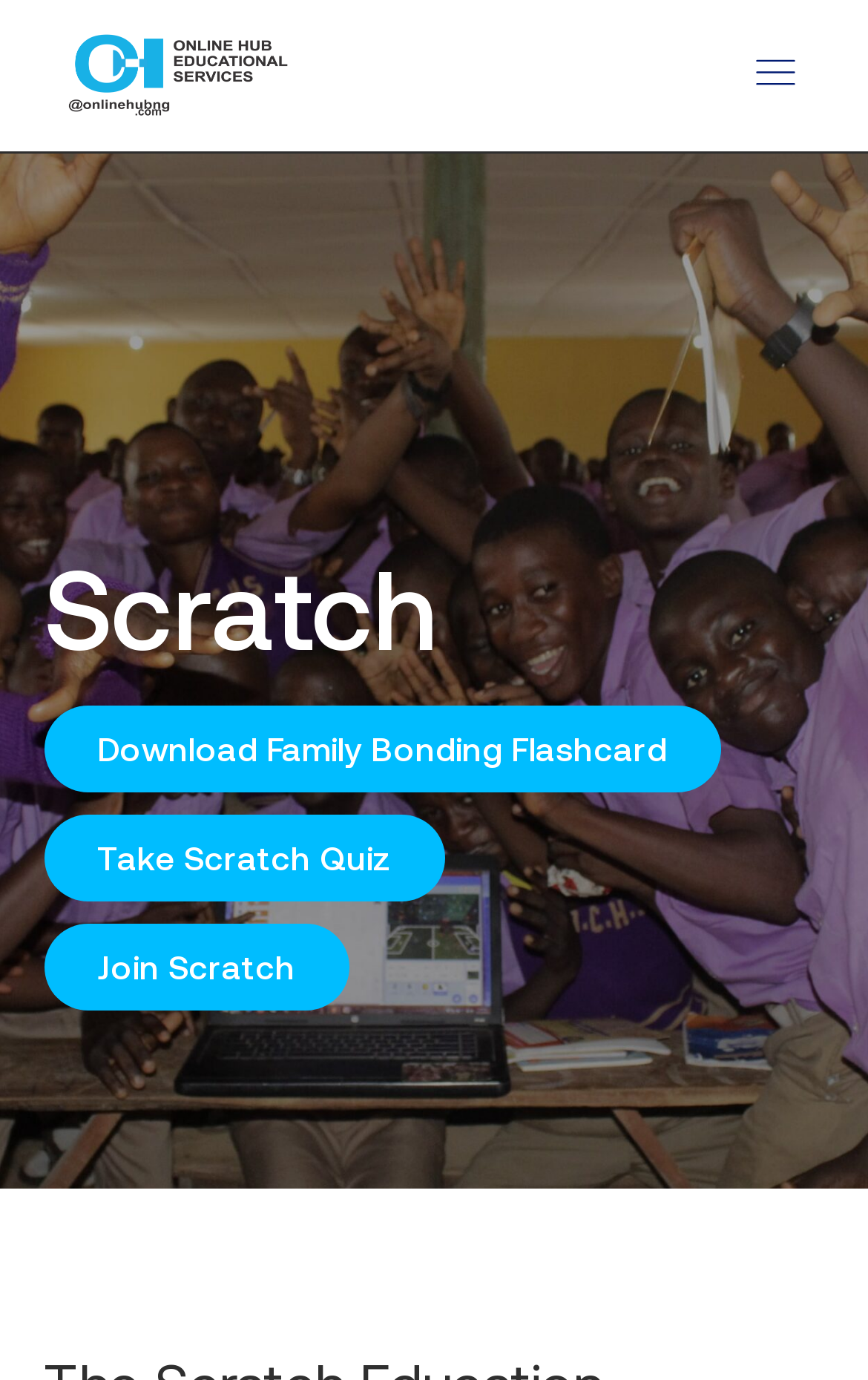Bounding box coordinates should be in the format (top-left x, top-left y, bottom-right x, bottom-right y) and all values should be floating point numbers between 0 and 1. Determine the bounding box coordinate for the UI element described as: Download Family Bonding Flashcard

[0.05, 0.511, 0.829, 0.574]